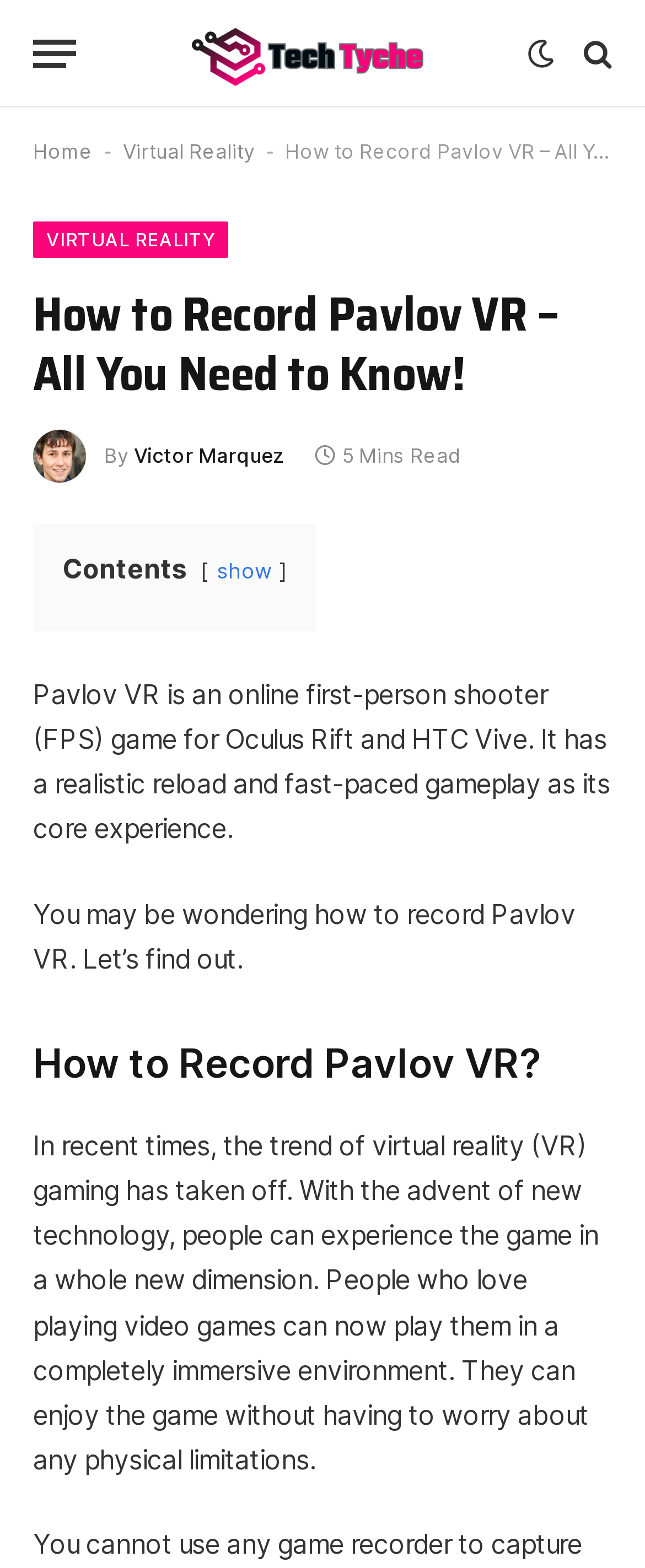Locate the bounding box coordinates of the element to click to perform the following action: 'Show contents'. The coordinates should be given as four float values between 0 and 1, in the form of [left, top, right, bottom].

[0.336, 0.357, 0.421, 0.372]